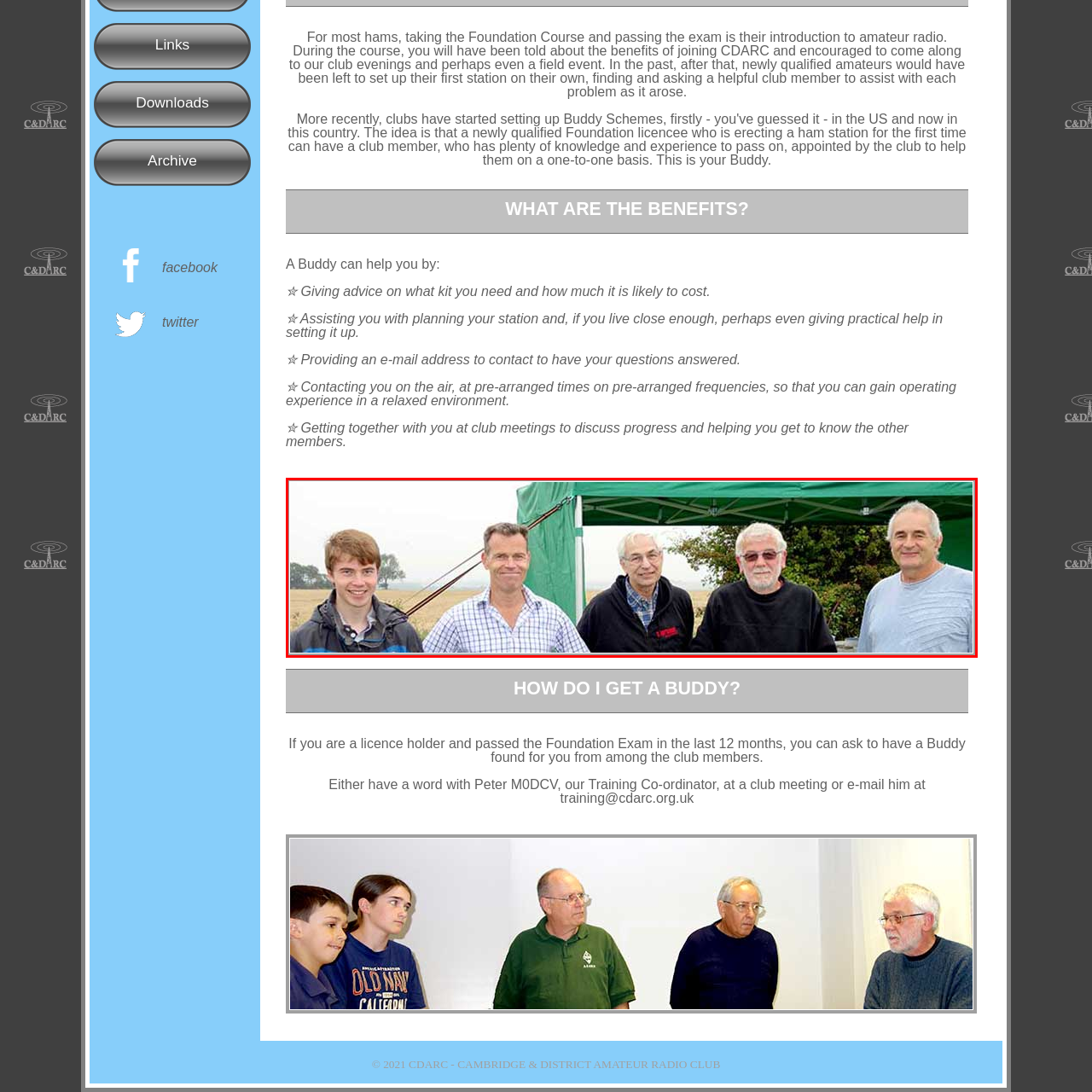Examine the image within the red boundary and respond with a single word or phrase to the question:
What is the likely location of the event?

Rural area